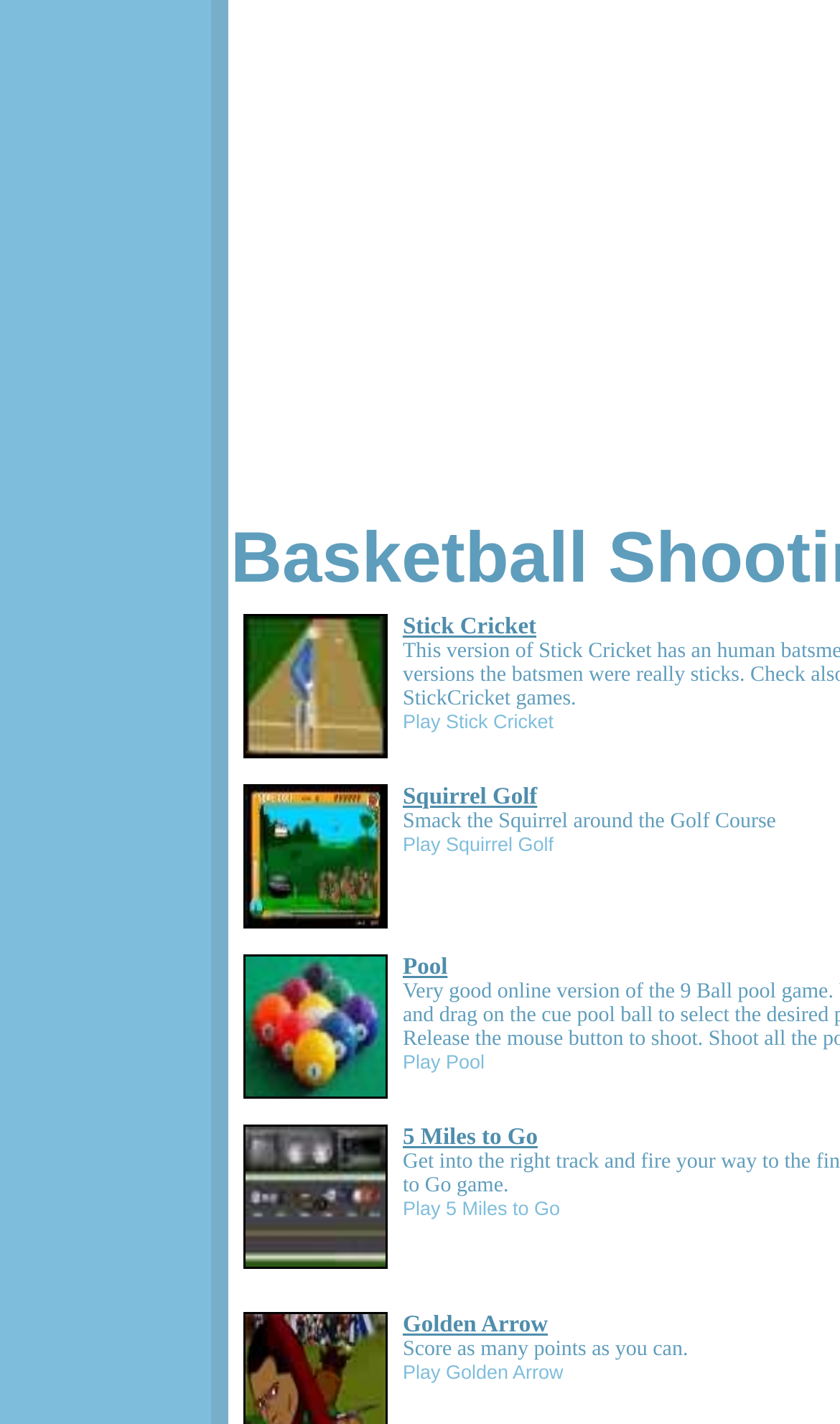Pinpoint the bounding box coordinates of the element to be clicked to execute the instruction: "Play 5 Miles to Go".

[0.479, 0.841, 0.667, 0.856]